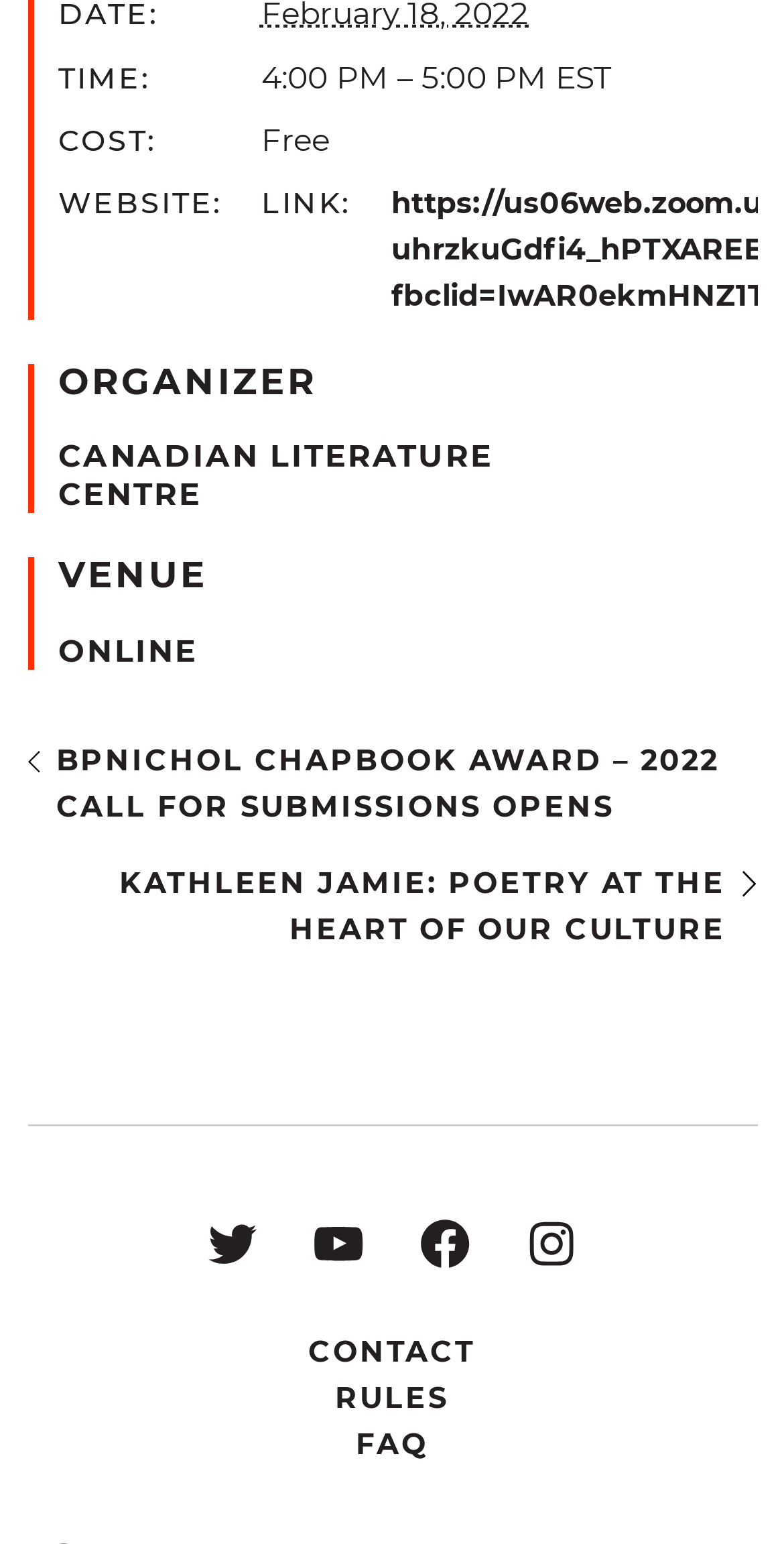What is the time of the event?
Please respond to the question with as much detail as possible.

I found the time of the event by looking at the 'TIME:' section, which is a DescriptionListTerm element. The corresponding StaticText element shows the time as '4:00 PM – 5:00 PM'.